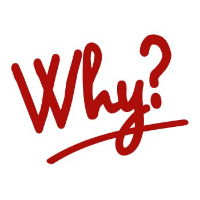What is the purpose of the image?
Using the image as a reference, deliver a detailed and thorough answer to the question.

The image likely serves as a provocative question intended to engage viewers, possibly in the context of exploring motivations or reasons related to a subject, which indicates that the purpose of the image is to engage viewers.